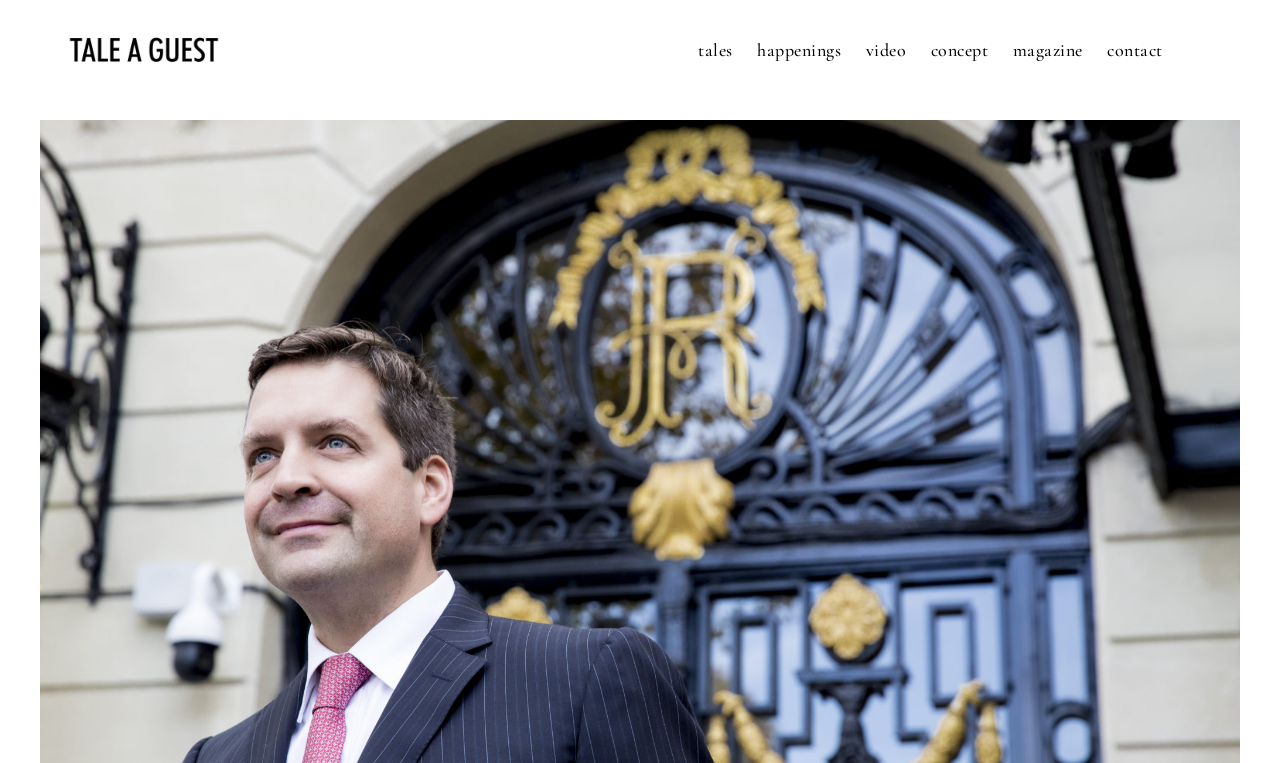Find the bounding box coordinates for the area you need to click to carry out the instruction: "visit the TaleAGuest page". The coordinates should be four float numbers between 0 and 1, indicated as [left, top, right, bottom].

[0.187, 0.06, 0.345, 0.123]